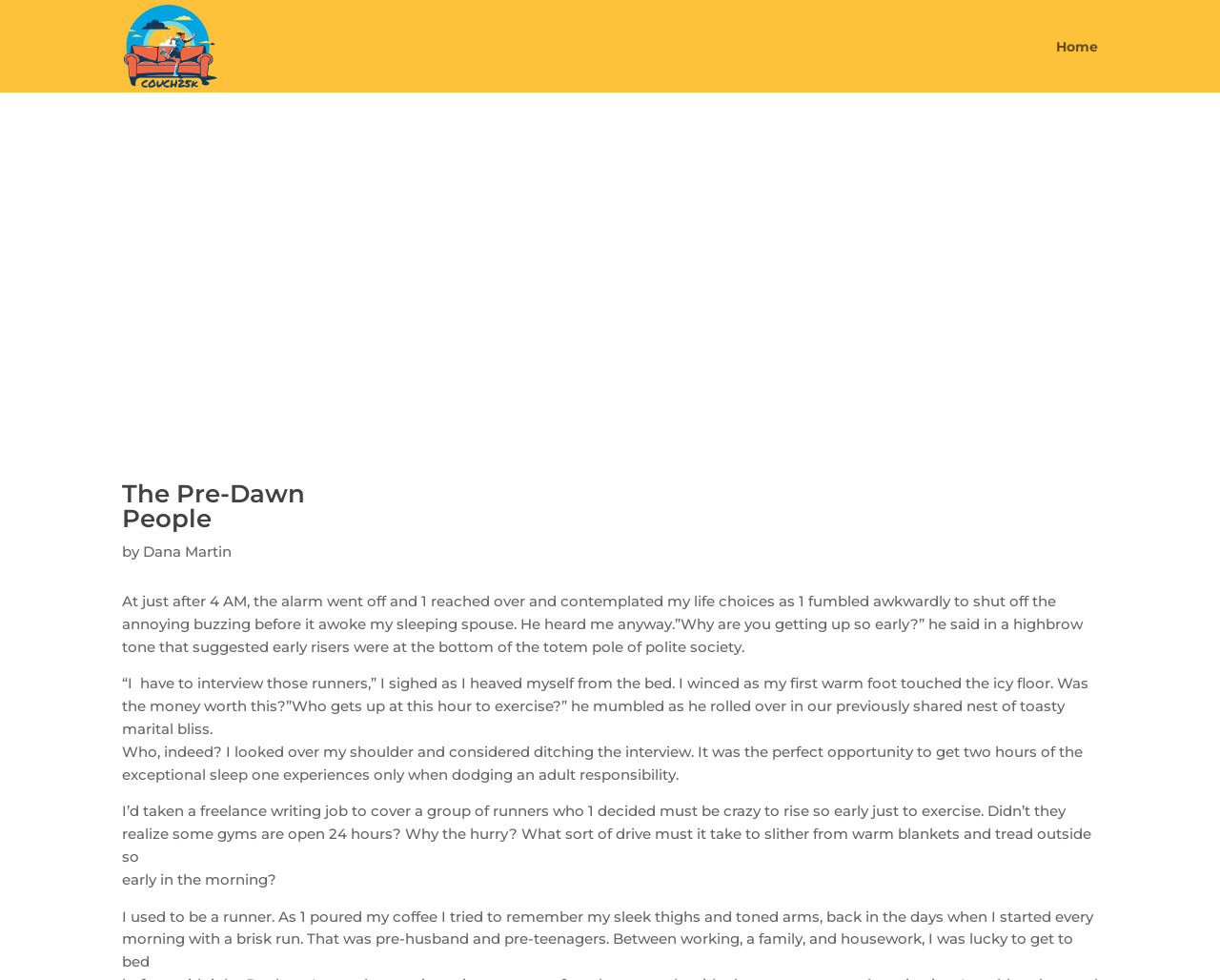Respond to the question below with a single word or phrase: What is the author's name?

Dana Martin